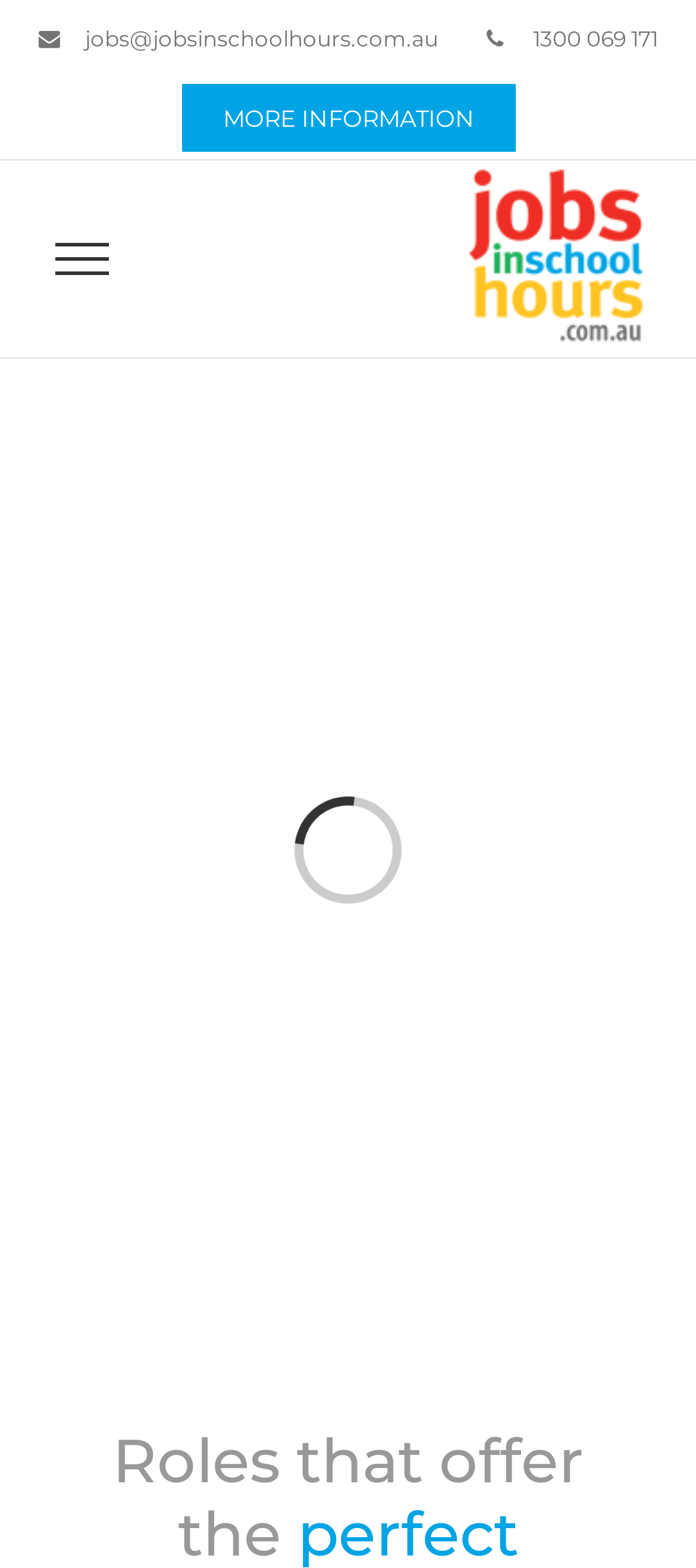Is the 'Toggle Menu' link visible?
Provide a detailed answer to the question, using the image to inform your response.

The 'Toggle Menu' link has a 'hidden' attribute set to True, indicating that it is not visible on the webpage.